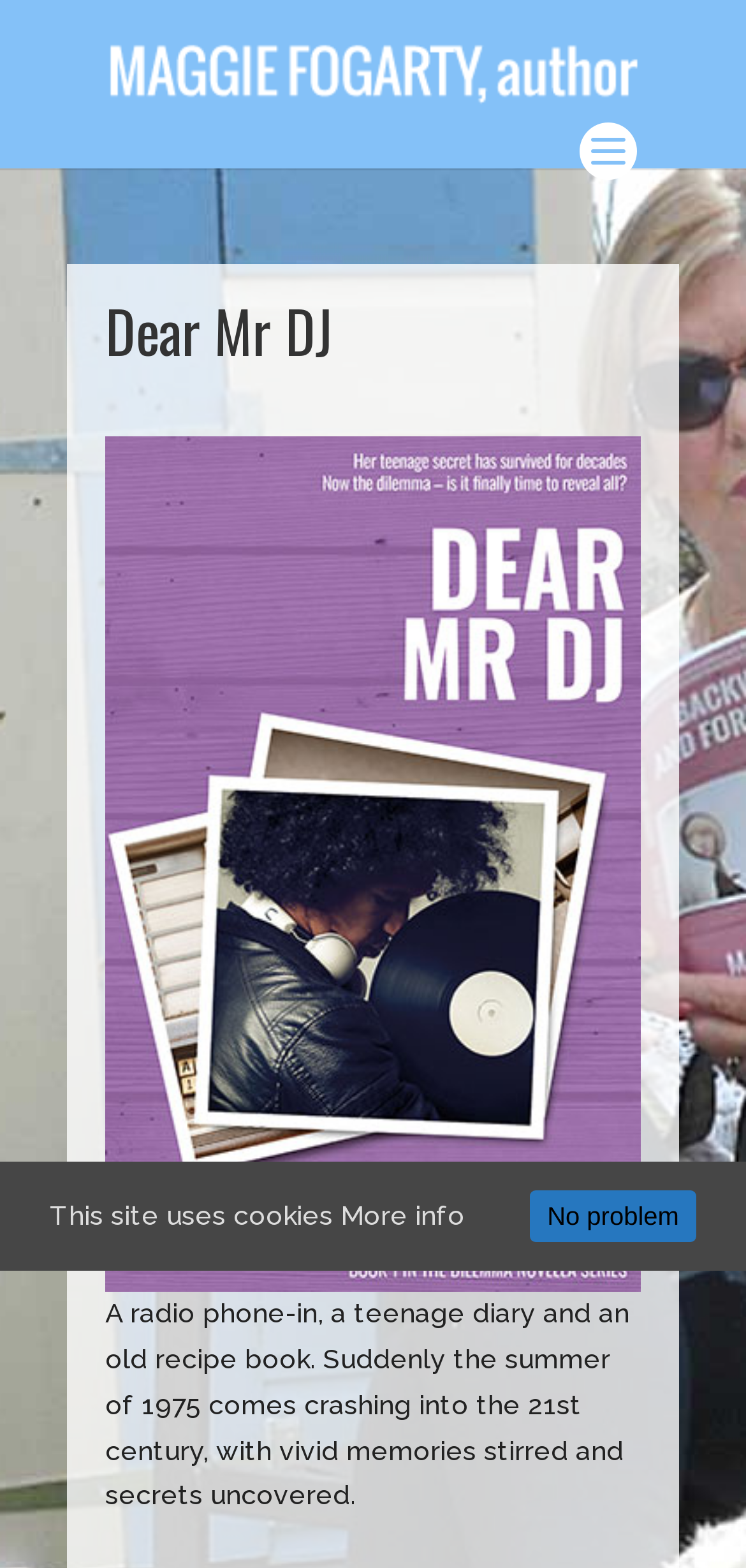How many images are on this webpage?
Answer the question with just one word or phrase using the image.

2